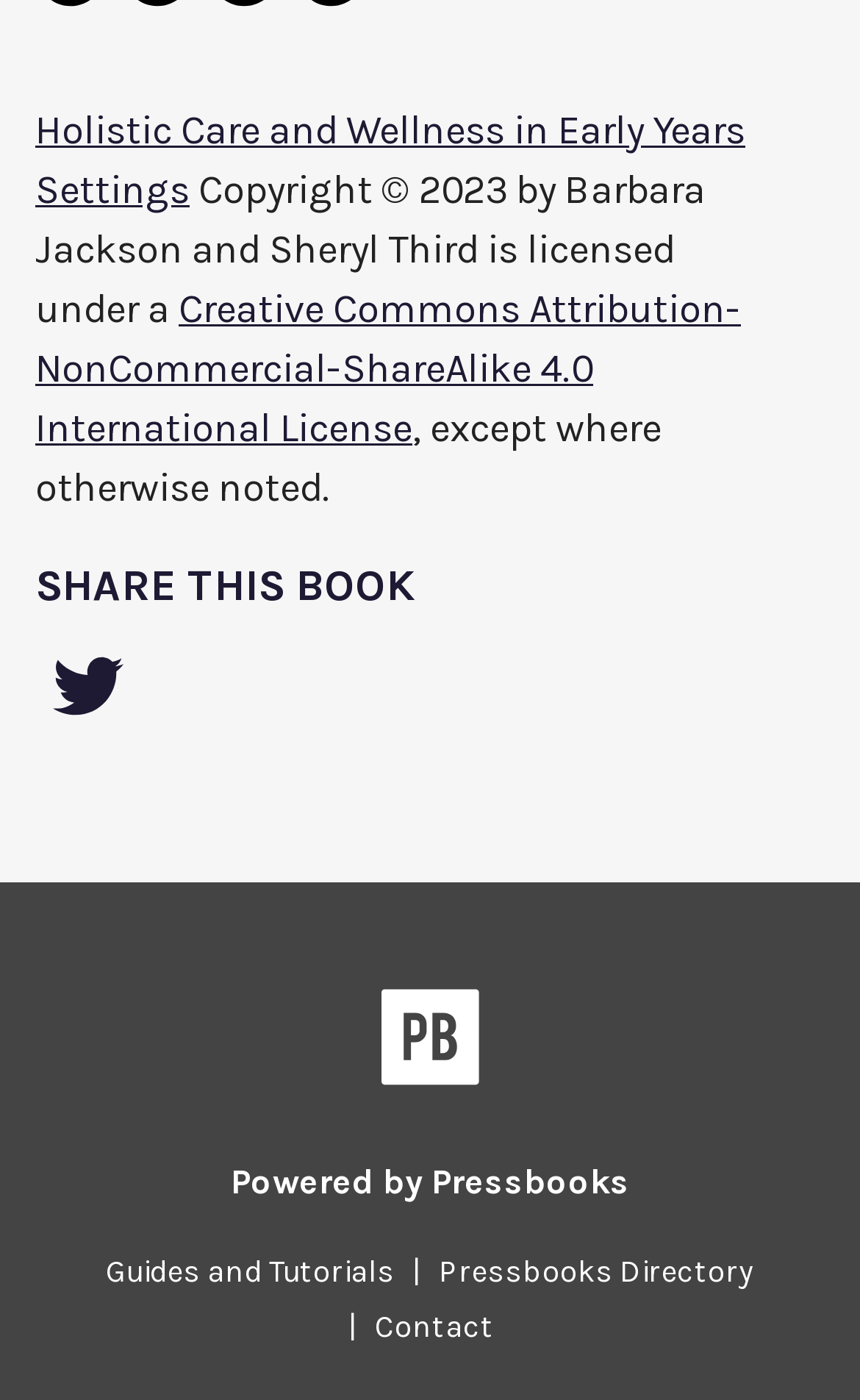Determine the bounding box coordinates of the UI element described below. Use the format (top-left x, top-left y, bottom-right x, bottom-right y) with floating point numbers between 0 and 1: Contact

[0.415, 0.934, 0.595, 0.961]